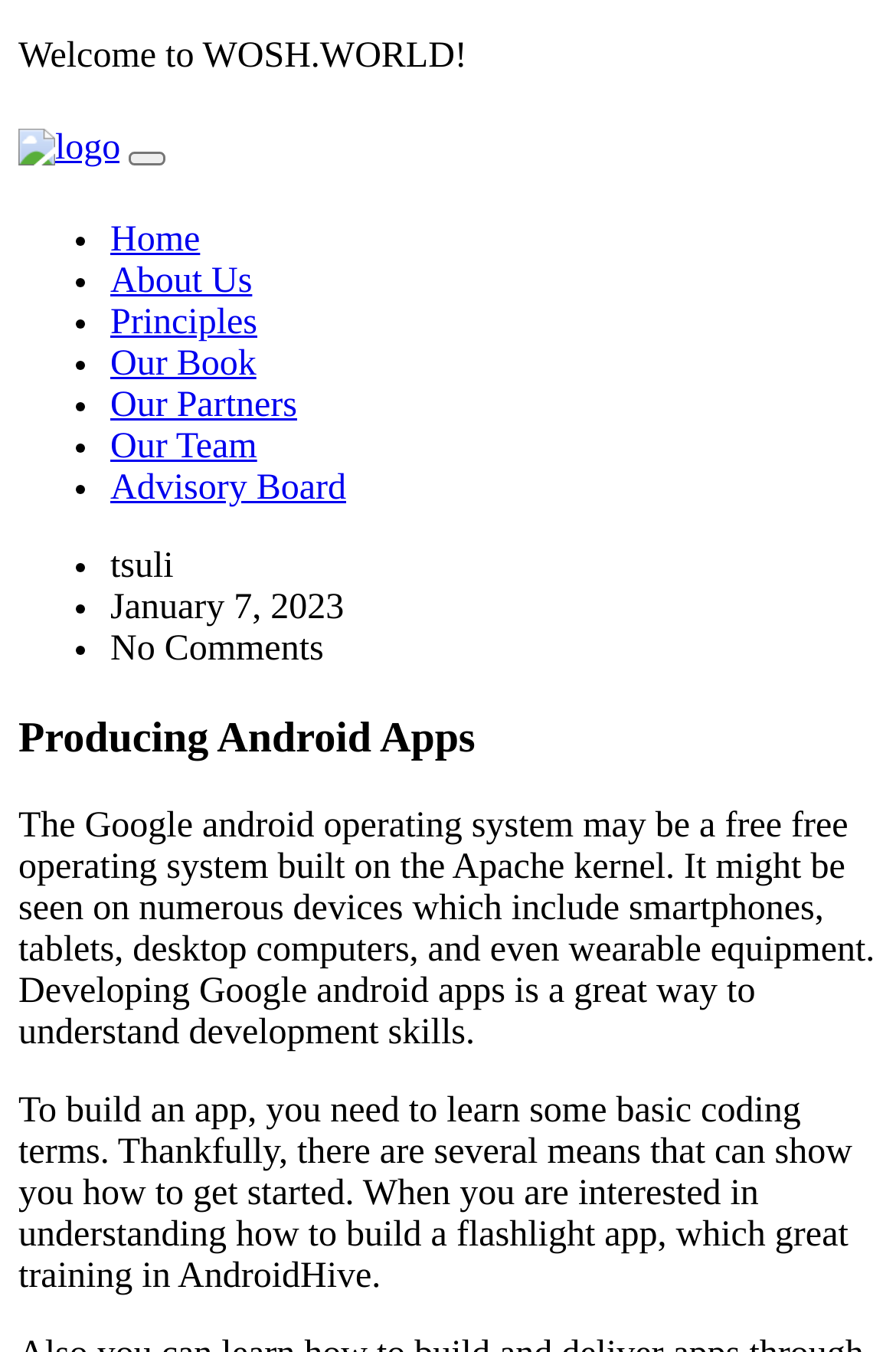Please identify the bounding box coordinates of the element's region that I should click in order to complete the following instruction: "Click the button". The bounding box coordinates consist of four float numbers between 0 and 1, i.e., [left, top, right, bottom].

[0.145, 0.112, 0.186, 0.122]